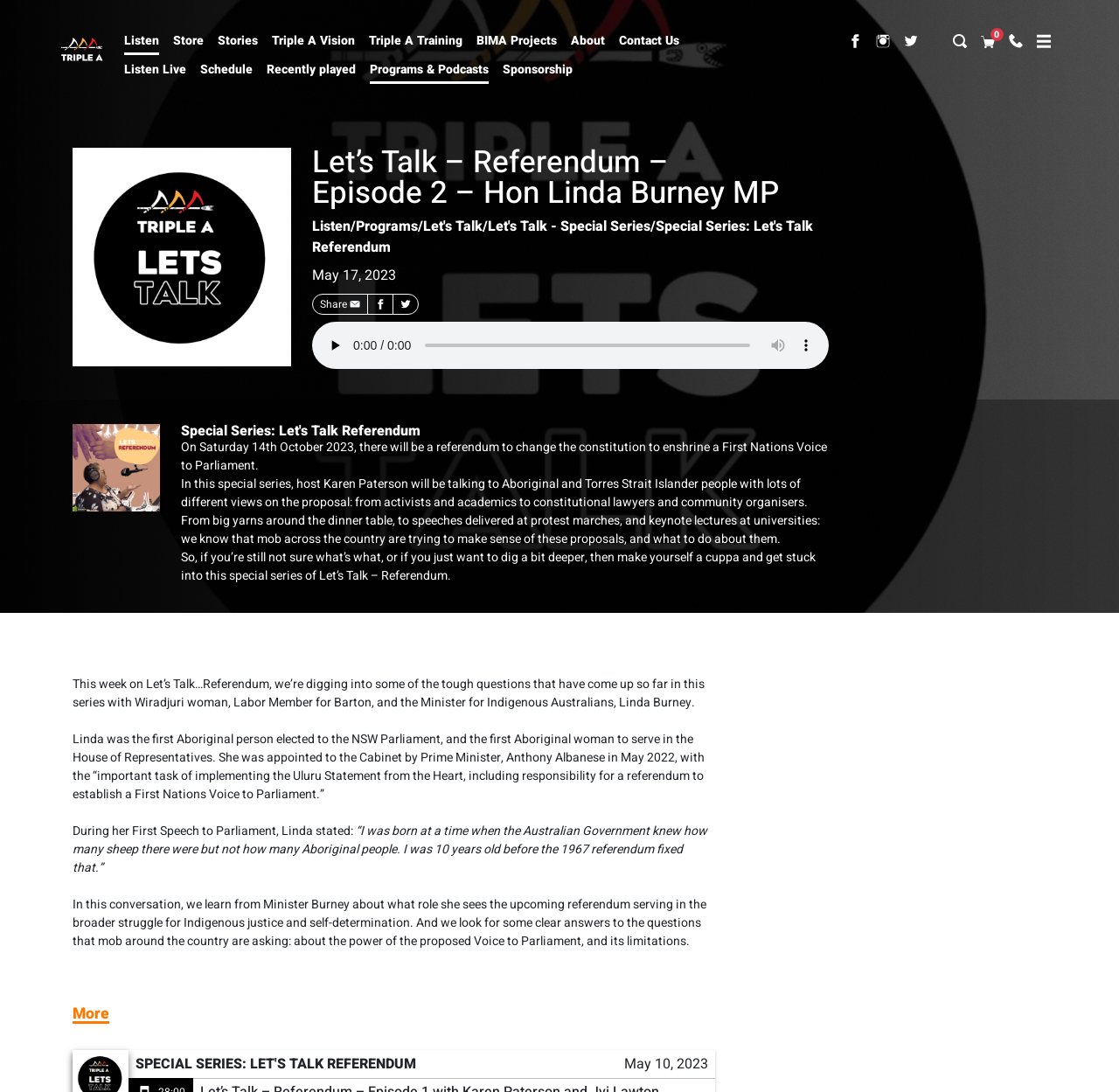Determine the bounding box coordinates of the clickable region to execute the instruction: "Share the episode on Facebook". The coordinates should be four float numbers between 0 and 1, denoted as [left, top, right, bottom].

[0.328, 0.269, 0.351, 0.288]